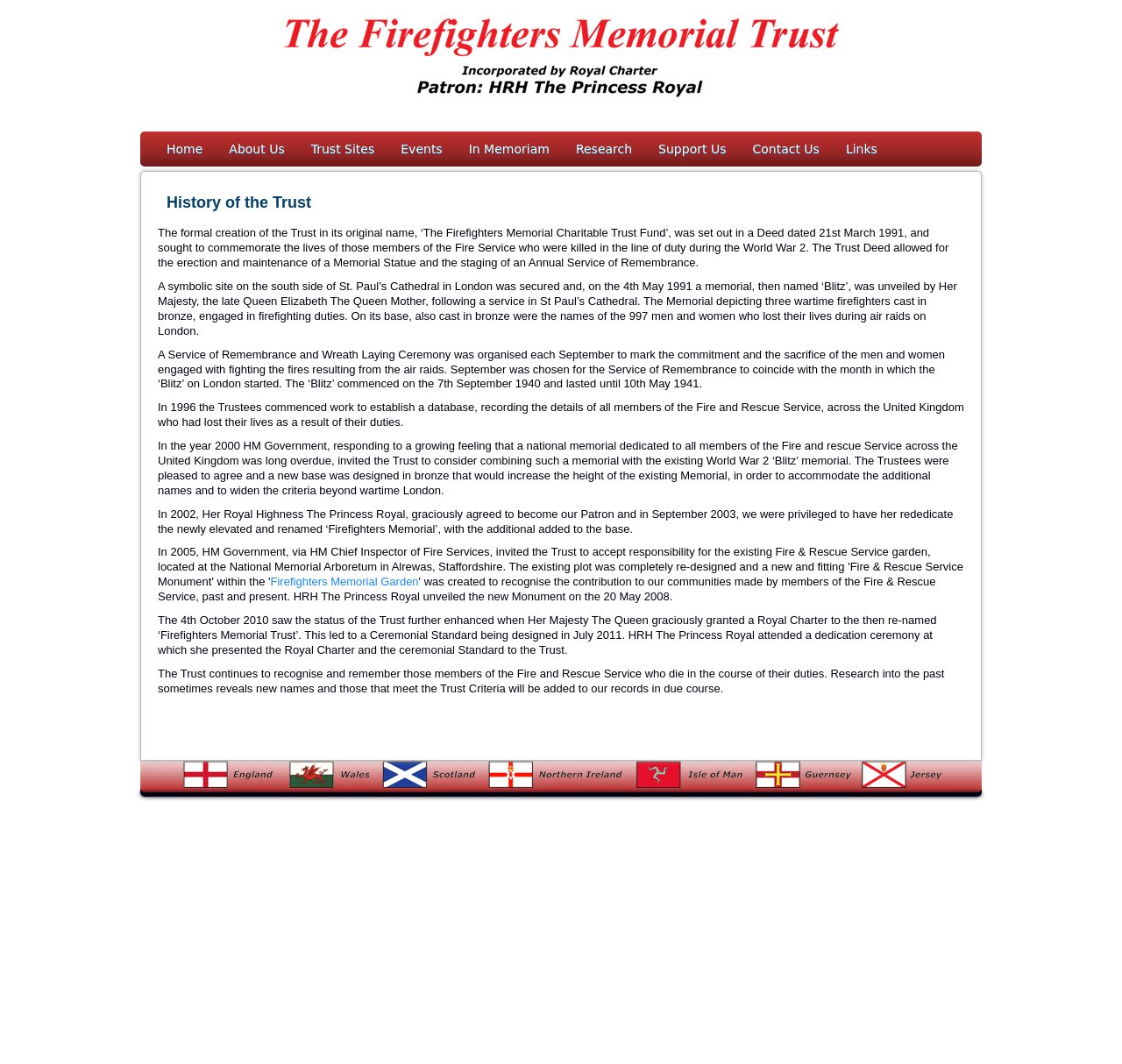Find the coordinates for the bounding box of the element with this description: "Trust Sites".

[0.265, 0.124, 0.346, 0.157]